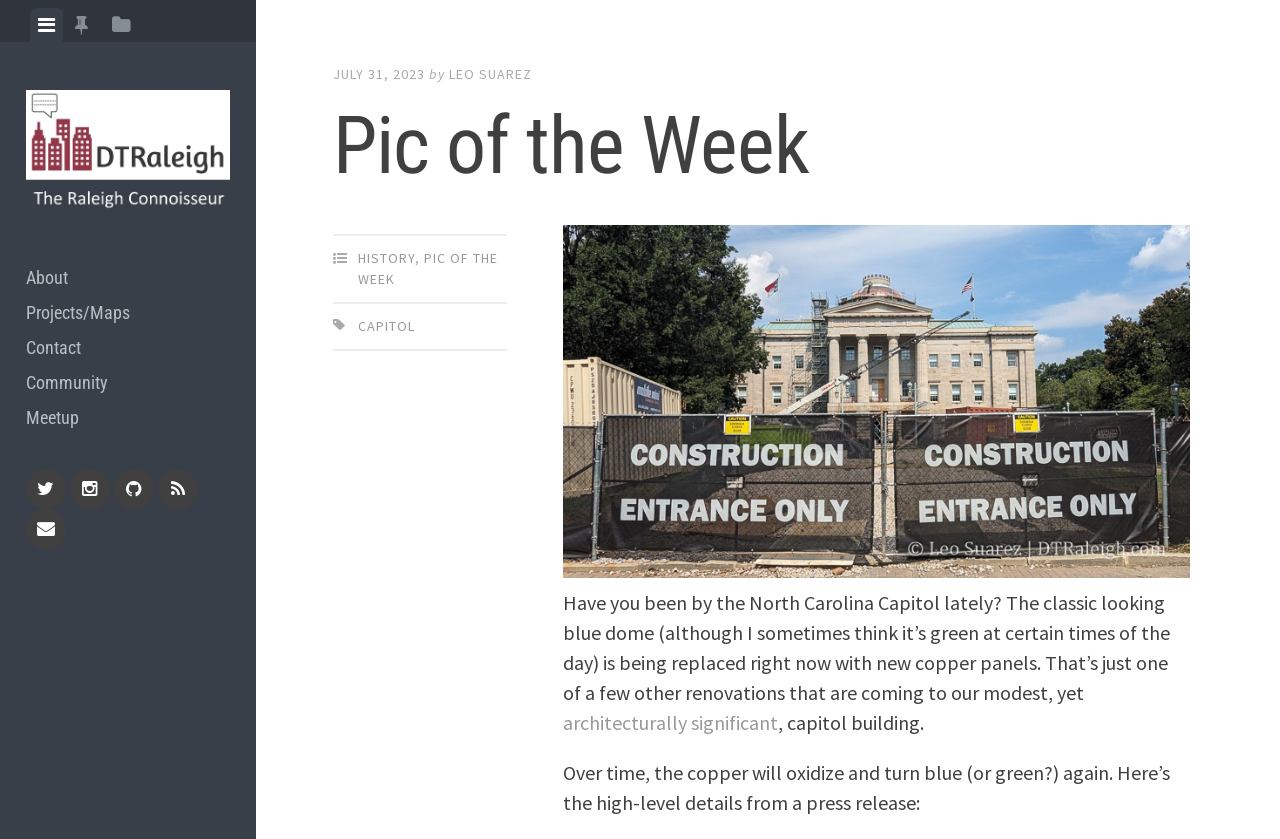What is the name of the connoisseur?
Using the image as a reference, give a one-word or short phrase answer.

The Raleigh Connoisseur